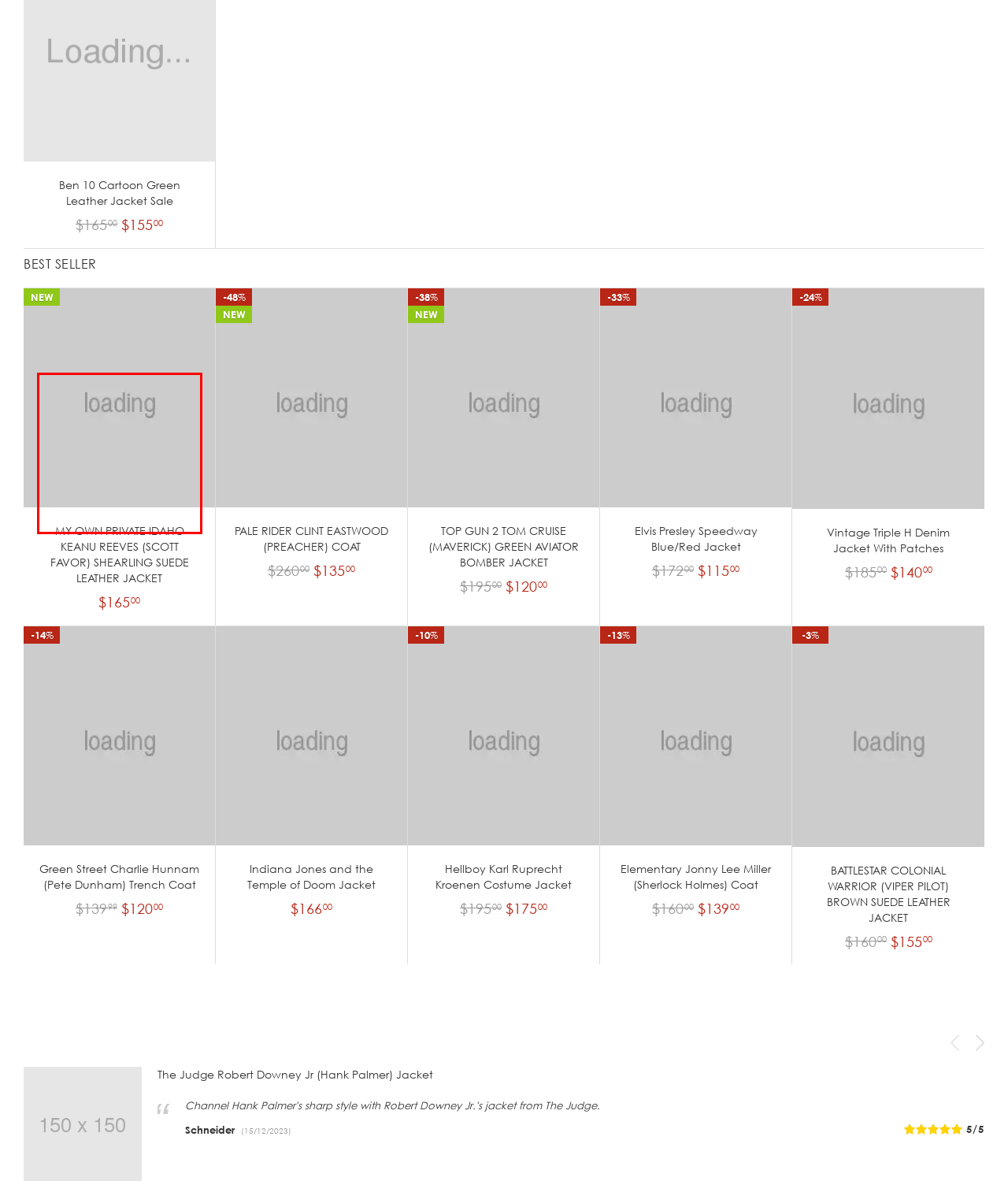By examining the provided screenshot of a webpage, recognize the text within the red bounding box and generate its text content.

SCOTT FAVOR MY OWN PRIVATE IDAHO SUEDE LEATHER JACKET The clientele these days is very much into celebrity clothing and this jacket is also one such choice which offers to be a perfect option for t...